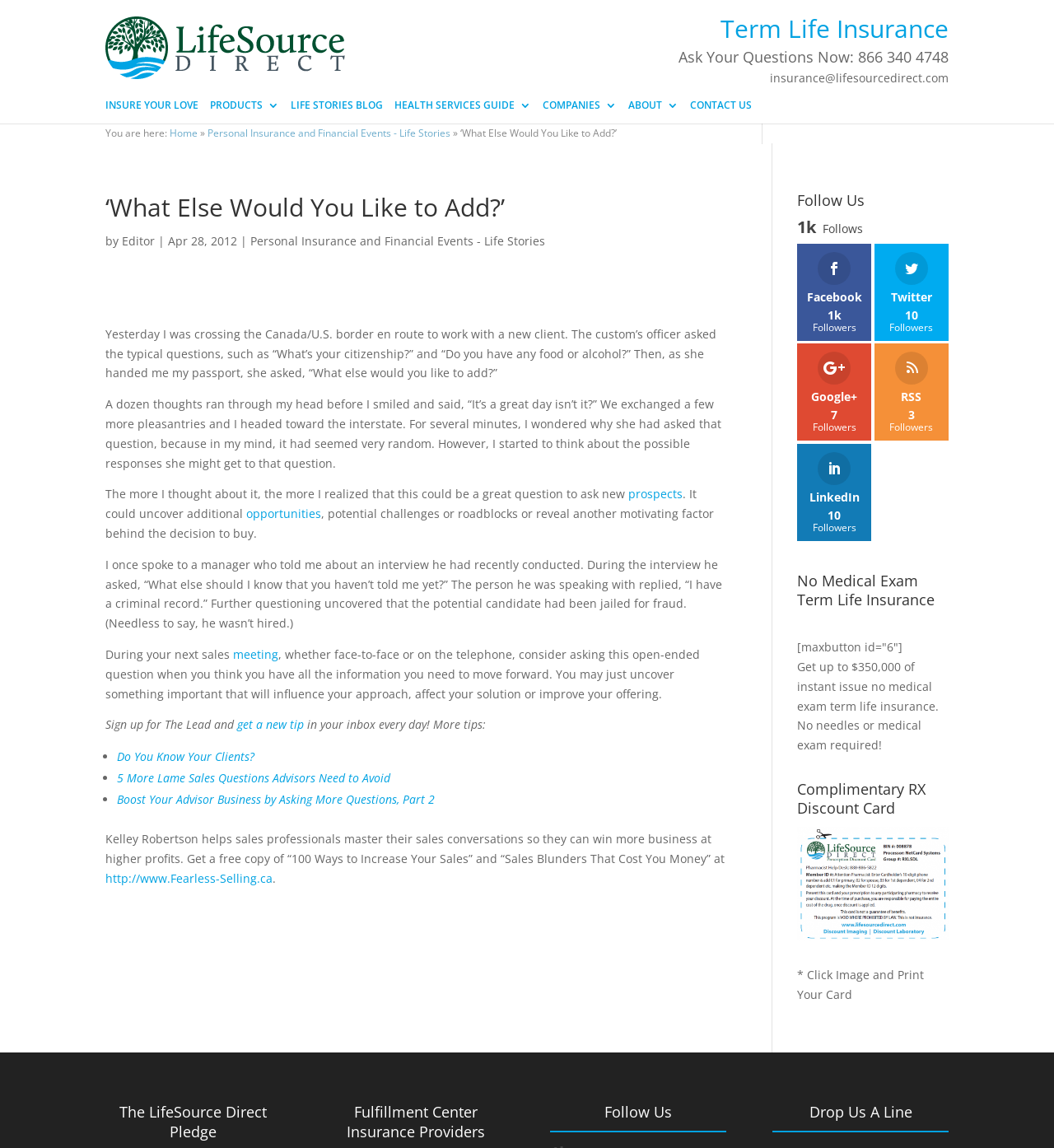Identify the bounding box coordinates of the clickable region necessary to fulfill the following instruction: "Get the RX Discount Card". The bounding box coordinates should be four float numbers between 0 and 1, i.e., [left, top, right, bottom].

[0.756, 0.808, 0.9, 0.822]